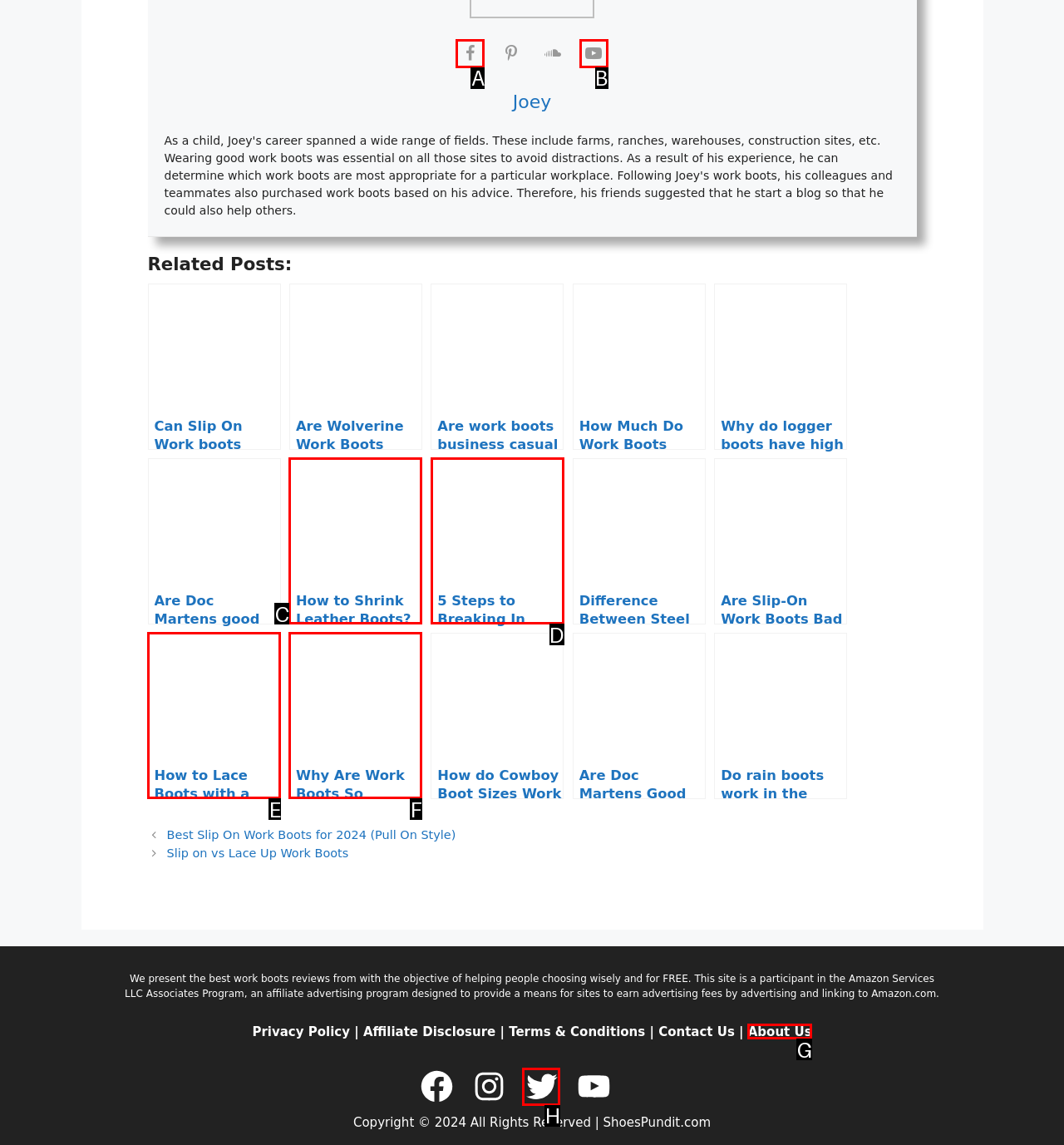Tell me which one HTML element best matches the description: aria-label="View Joey's Facebook profile" Answer with the option's letter from the given choices directly.

A